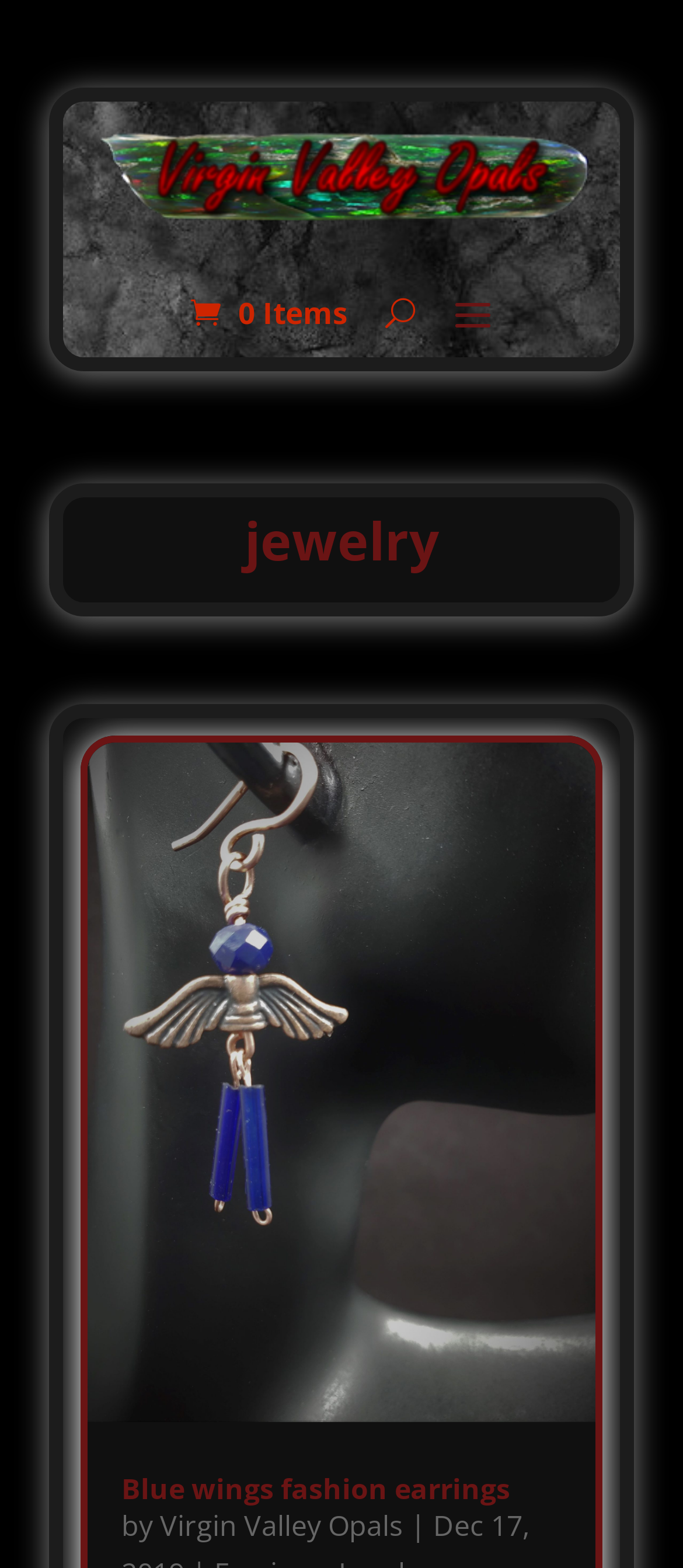Explain the webpage in detail, including its primary components.

The webpage appears to be an archive page for jewelry on the Virgin Valley Precious Opals and Jewelry website. At the top left, there is a link to the website's homepage, accompanied by an image with the same name. 

Below this, there is a link indicating that the shopping cart is empty, with a button labeled "U" to the right. 

The main content of the page is headed by a large heading that reads "jewelry". Below this, there is a list of jewelry items, each with a link and an accompanying image. The first item listed is "Blue wings fashion earrings", which has two links and an image. The links are positioned above and below the image, with the top link being more prominent. To the right of the top link, there is a heading with the same name, followed by a link to the item and a text "by" indicating the author or creator. Further to the right, there is another link to "Virgin Valley Opals", separated by a vertical bar from the previous link.